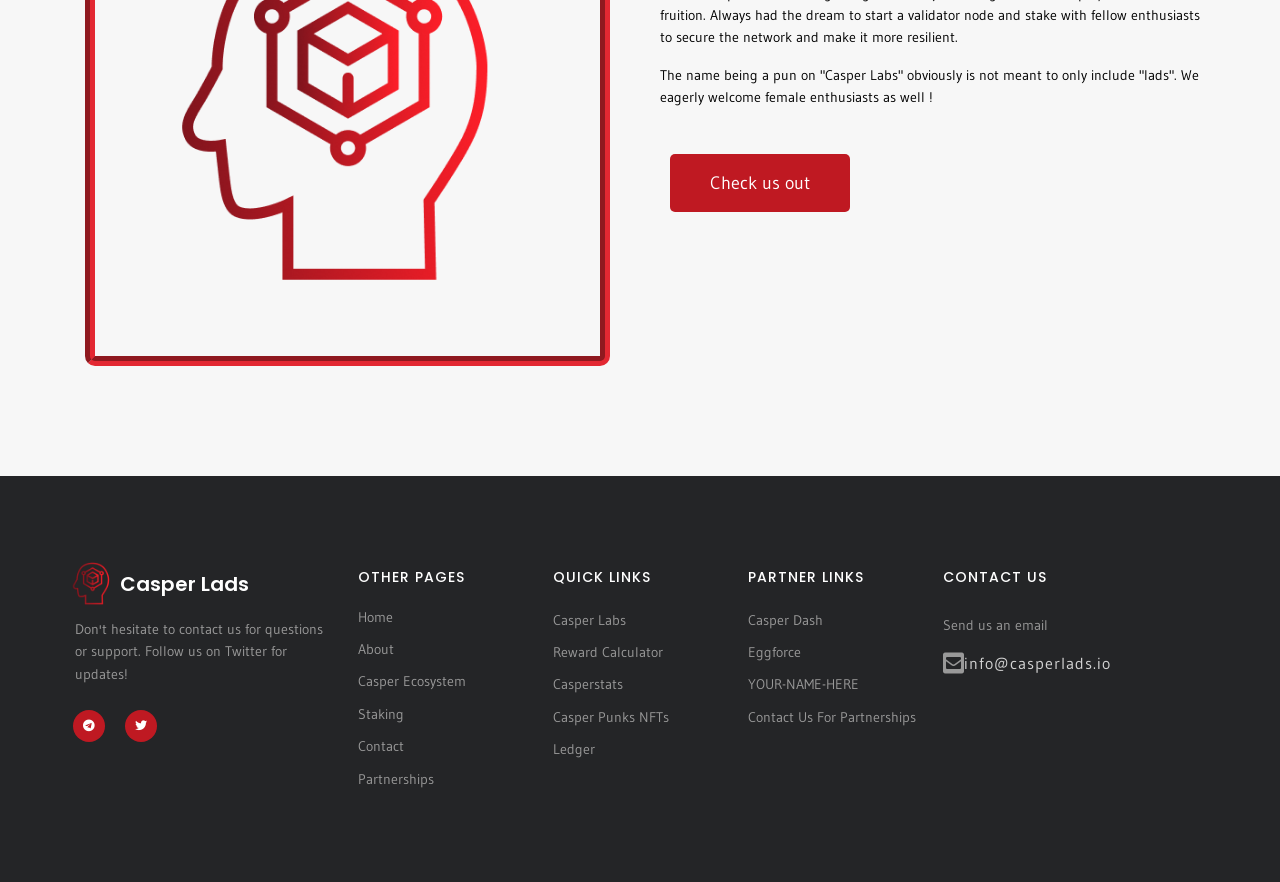Find the bounding box of the element with the following description: "jobs in Ahmedabad". The coordinates must be four float numbers between 0 and 1, formatted as [left, top, right, bottom].

None